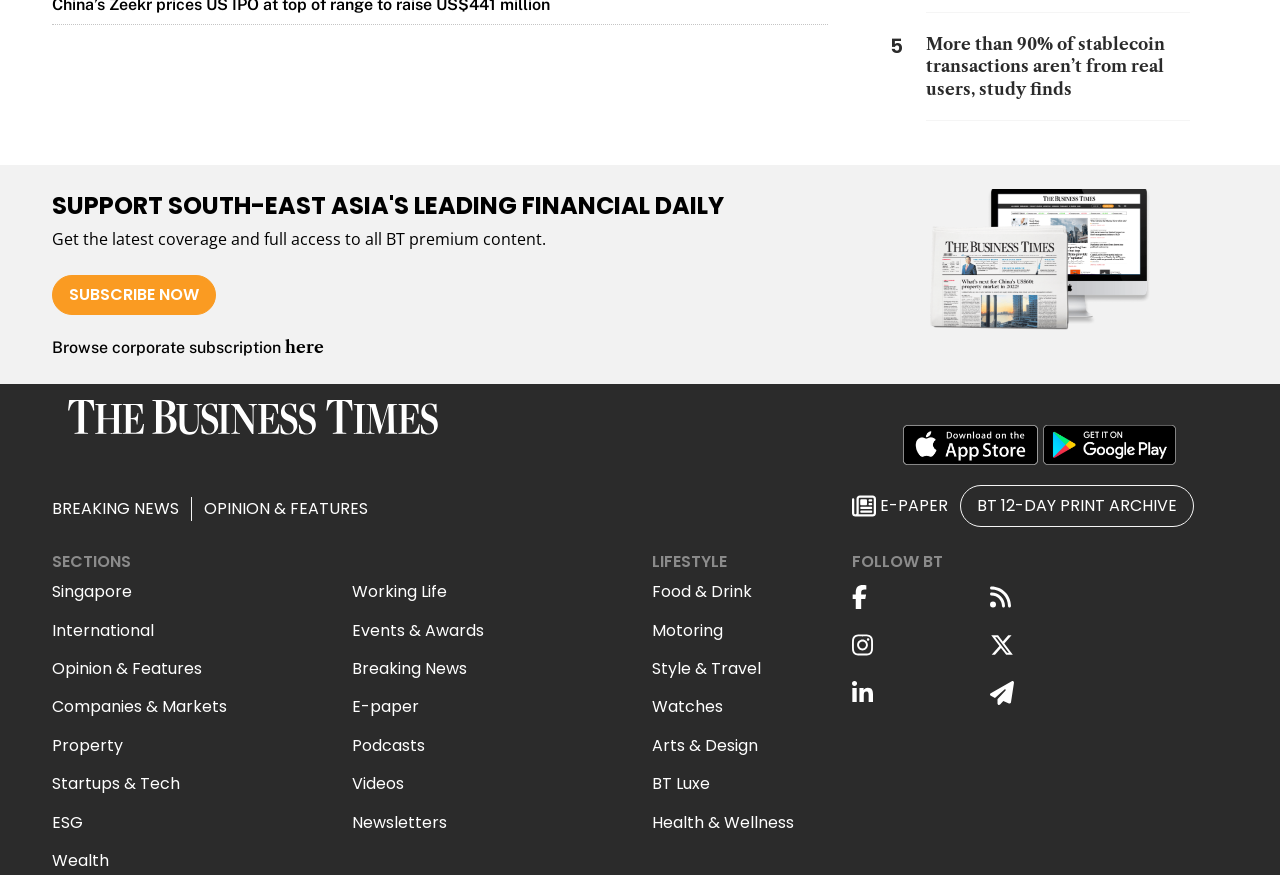Could you find the bounding box coordinates of the clickable area to complete this instruction: "Subscribe to BT premium content"?

[0.041, 0.314, 0.169, 0.36]